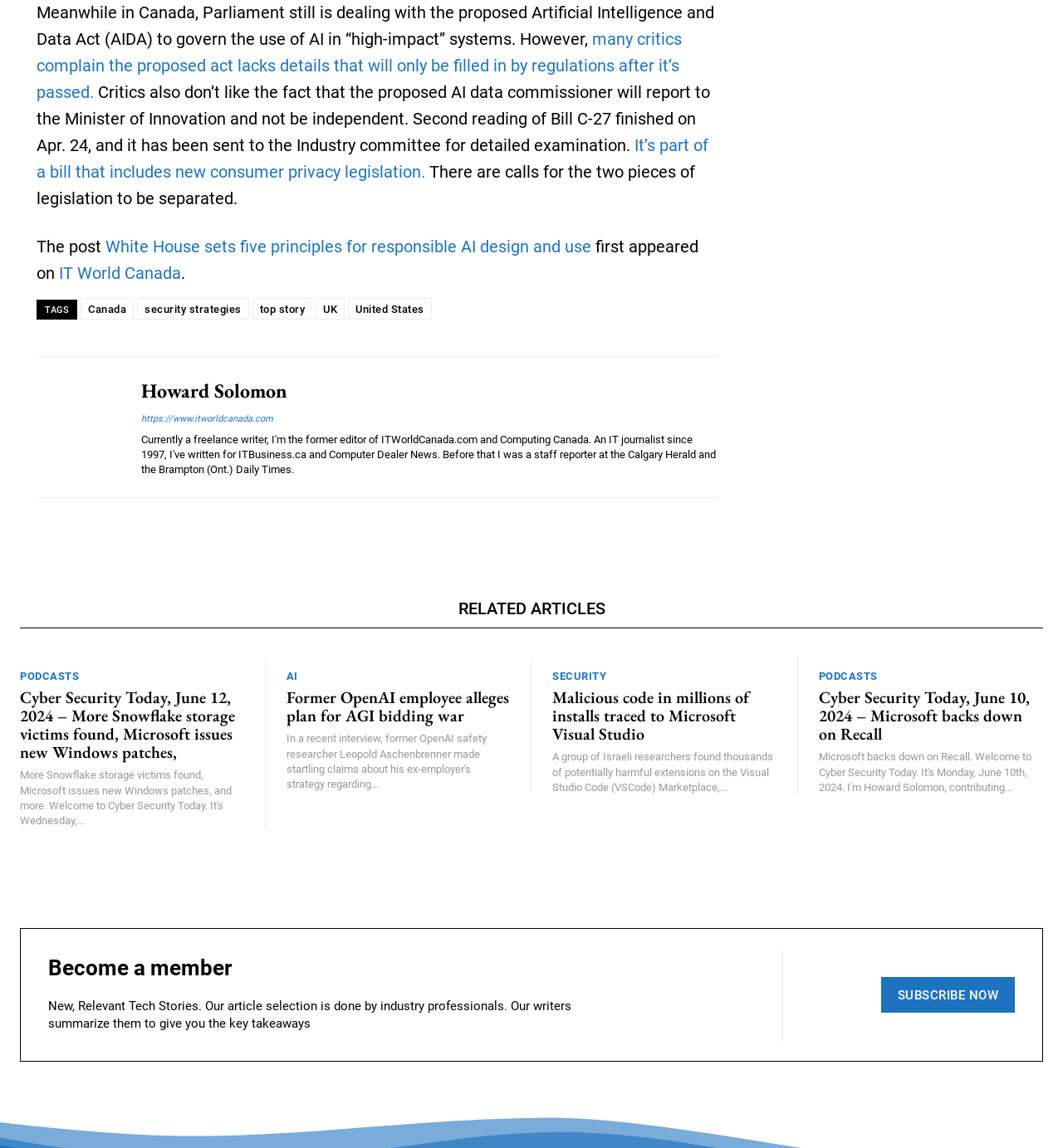Extract the bounding box coordinates for the HTML element that matches this description: "UK". The coordinates should be four float numbers between 0 and 1, i.e., [left, top, right, bottom].

[0.297, 0.26, 0.324, 0.278]